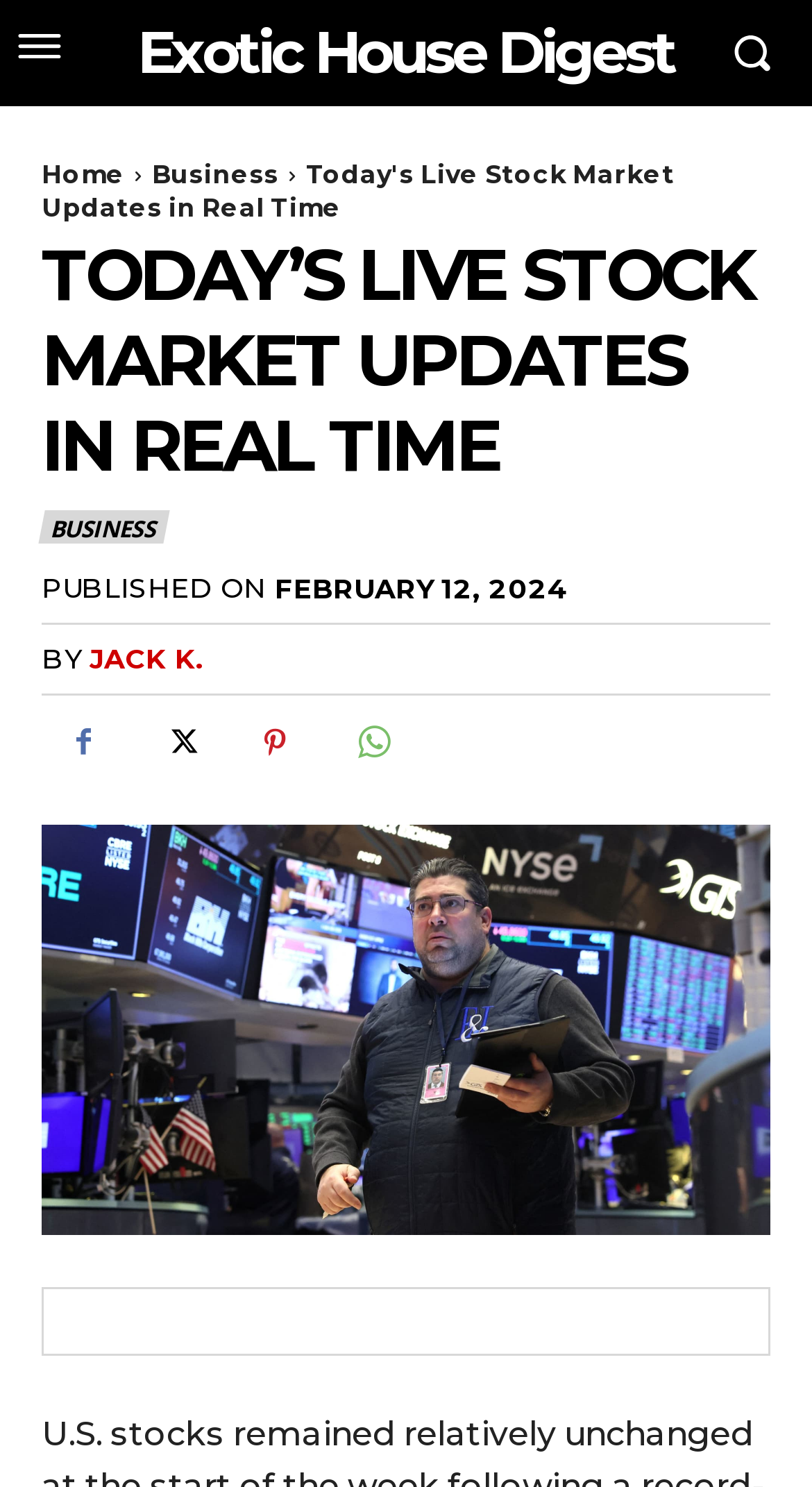Determine the bounding box coordinates of the region to click in order to accomplish the following instruction: "go to Exotic House Digest homepage". Provide the coordinates as four float numbers between 0 and 1, specifically [left, top, right, bottom].

[0.169, 0.014, 0.831, 0.057]